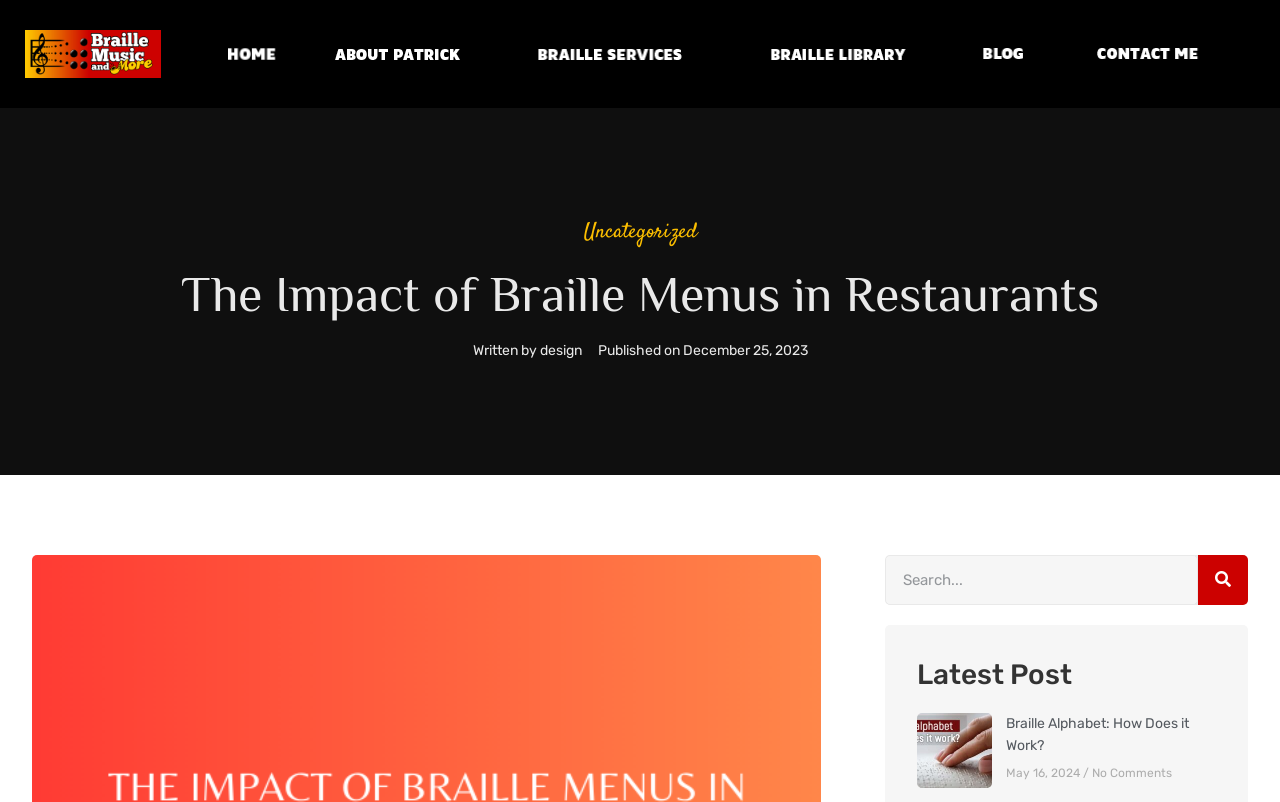Answer the following query with a single word or phrase:
What is the purpose of the search box?

To search the website